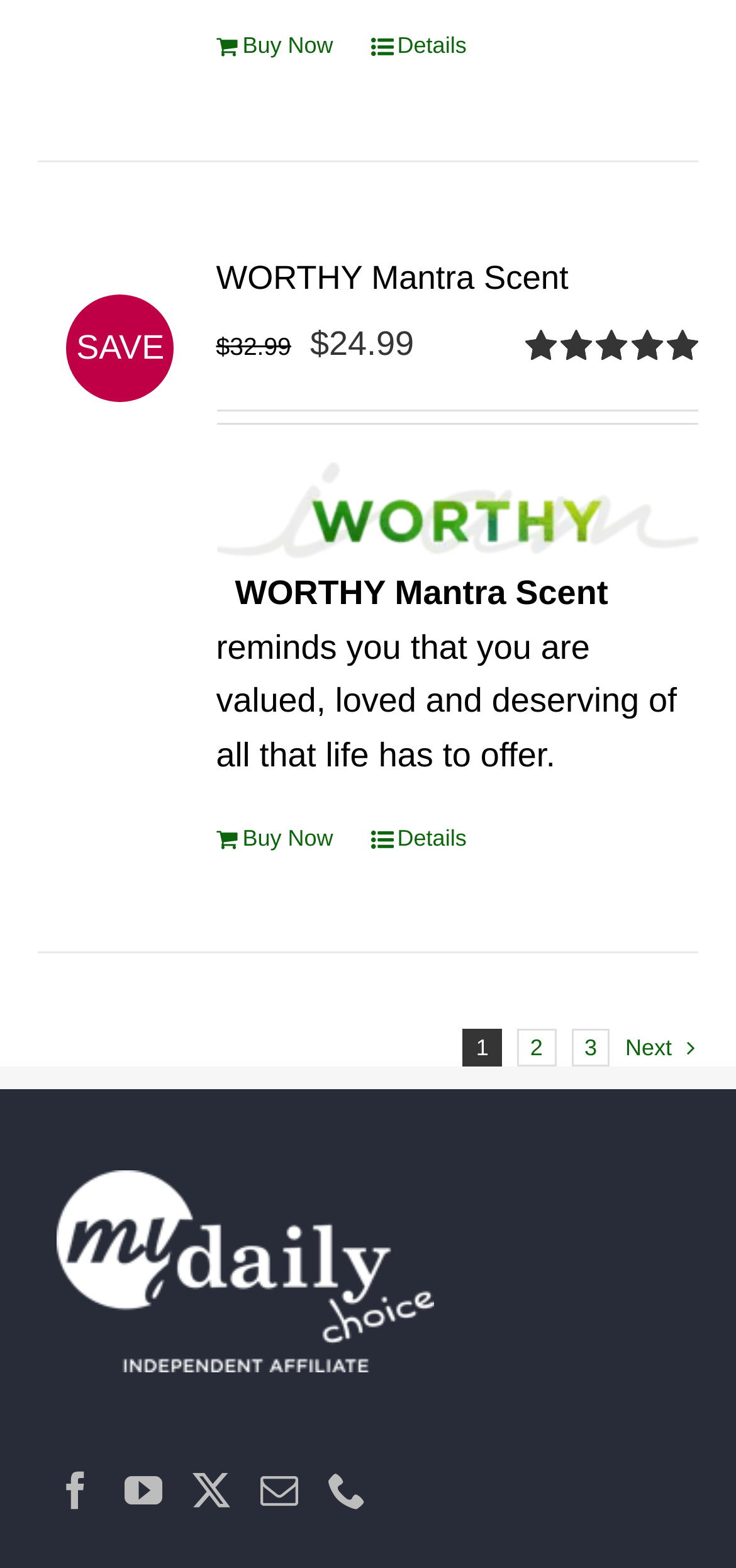Using the provided description WORTHY Mantra Scent, find the bounding box coordinates for the UI element. Provide the coordinates in (top-left x, top-left y, bottom-right x, bottom-right y) format, ensuring all values are between 0 and 1.

[0.294, 0.164, 0.772, 0.189]